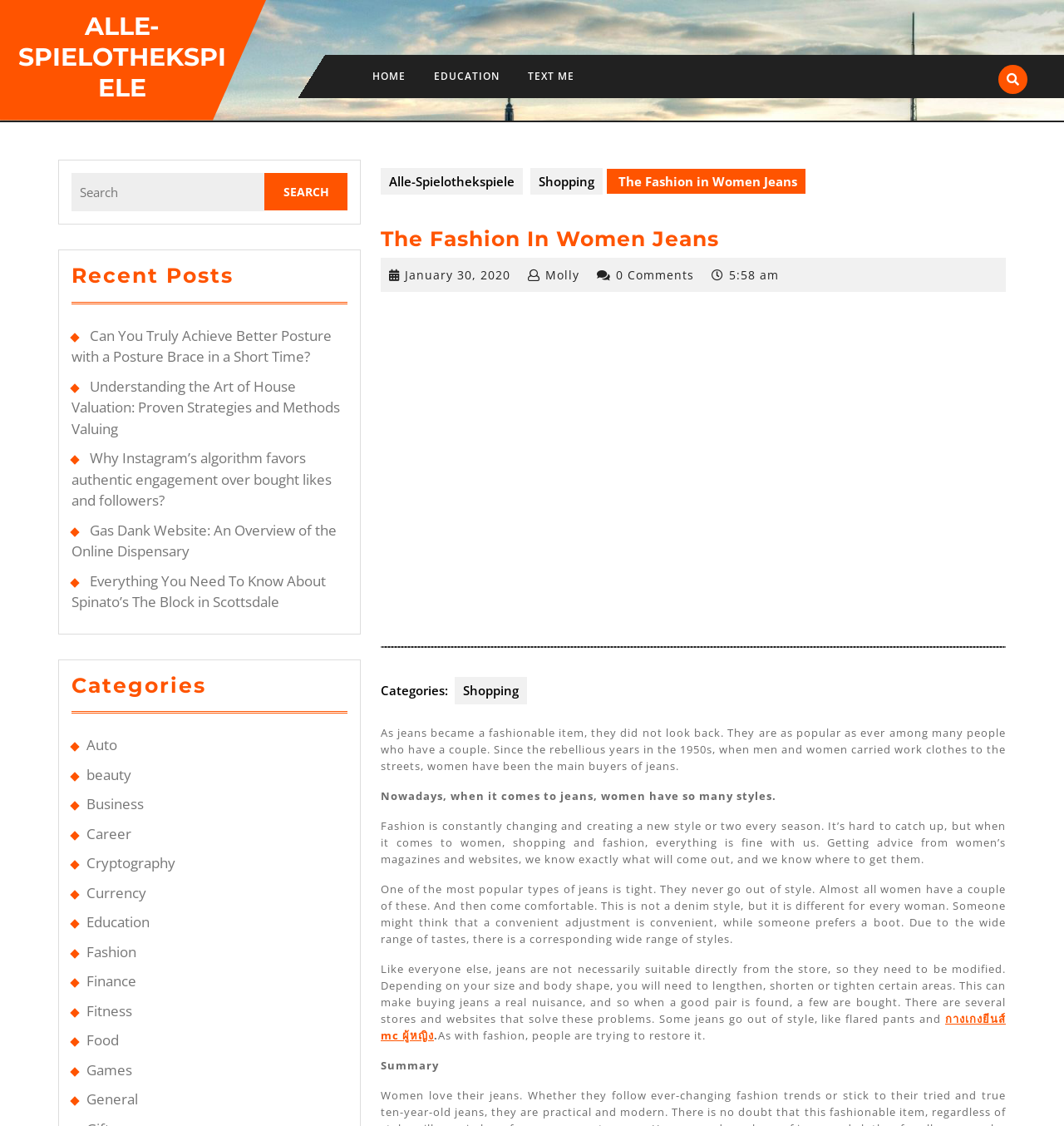Please specify the bounding box coordinates of the clickable region to carry out the following instruction: "Learn about chicken pox scar removal". The coordinates should be four float numbers between 0 and 1, in the format [left, top, right, bottom].

None